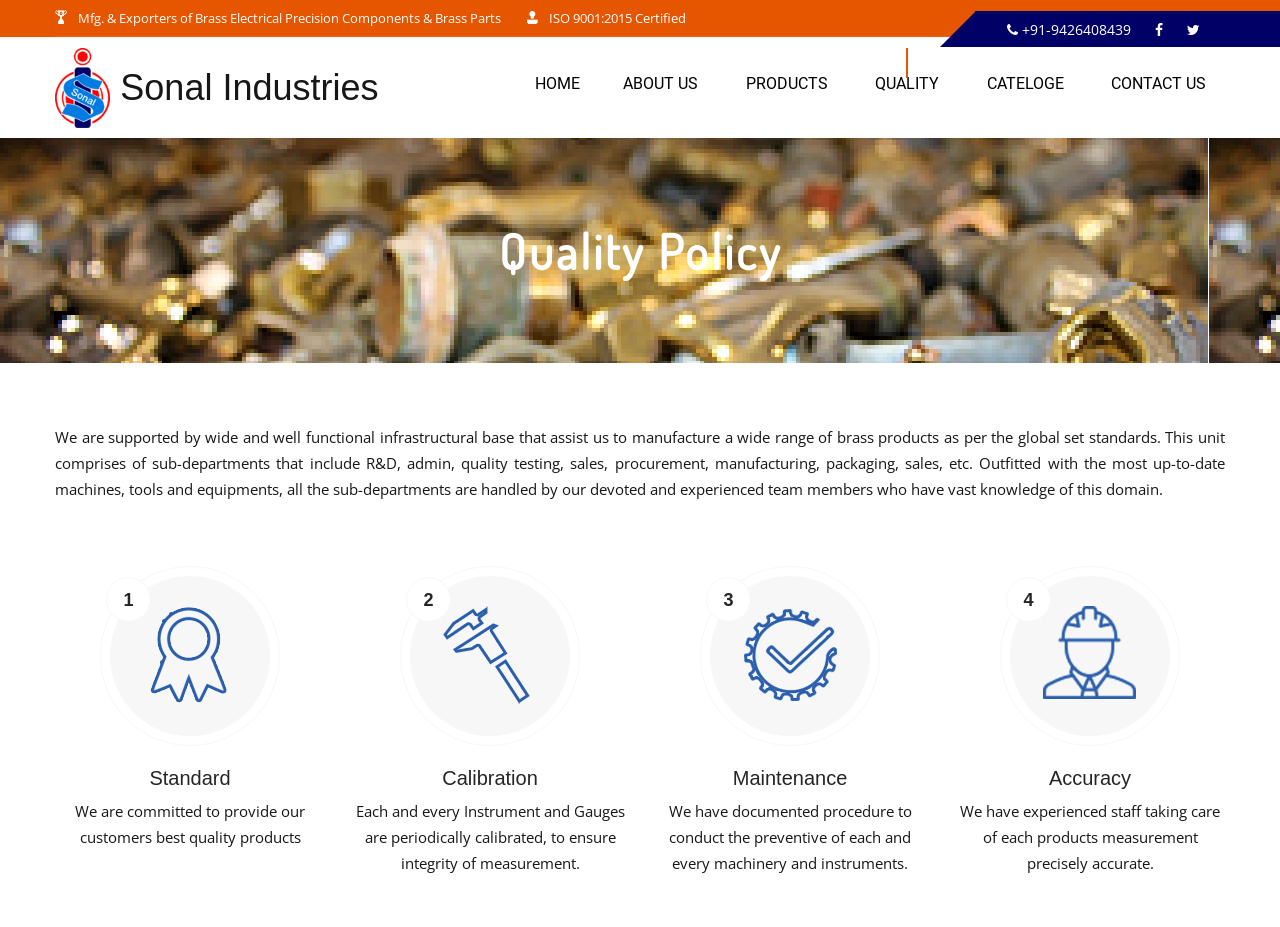What is the company's commitment to customers?
Use the information from the screenshot to give a comprehensive response to the question.

The static text 'We are committed to provide our customers best quality products' indicates that the company is committed to providing its customers with the best quality products, which means that the company prioritizes the quality of its products.